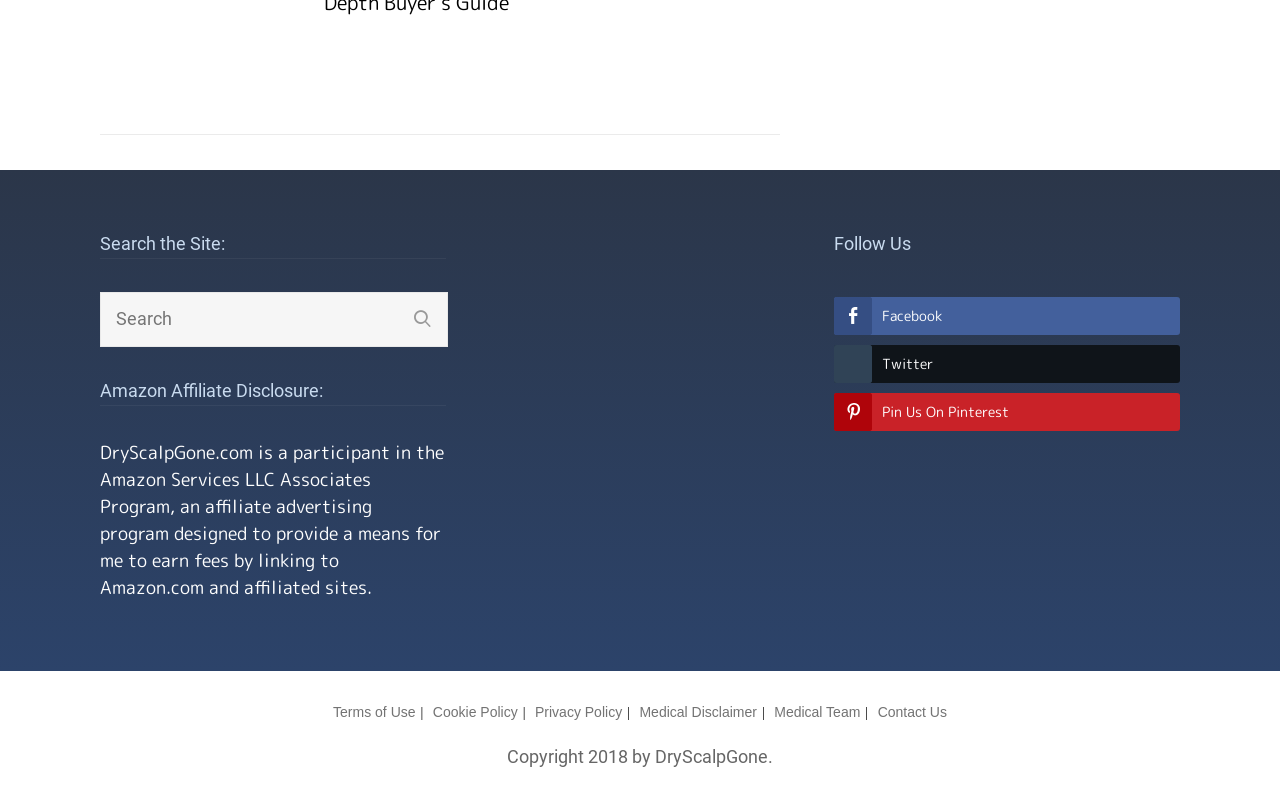Provide the bounding box coordinates for the area that should be clicked to complete the instruction: "Contact us".

[0.686, 0.874, 0.74, 0.894]